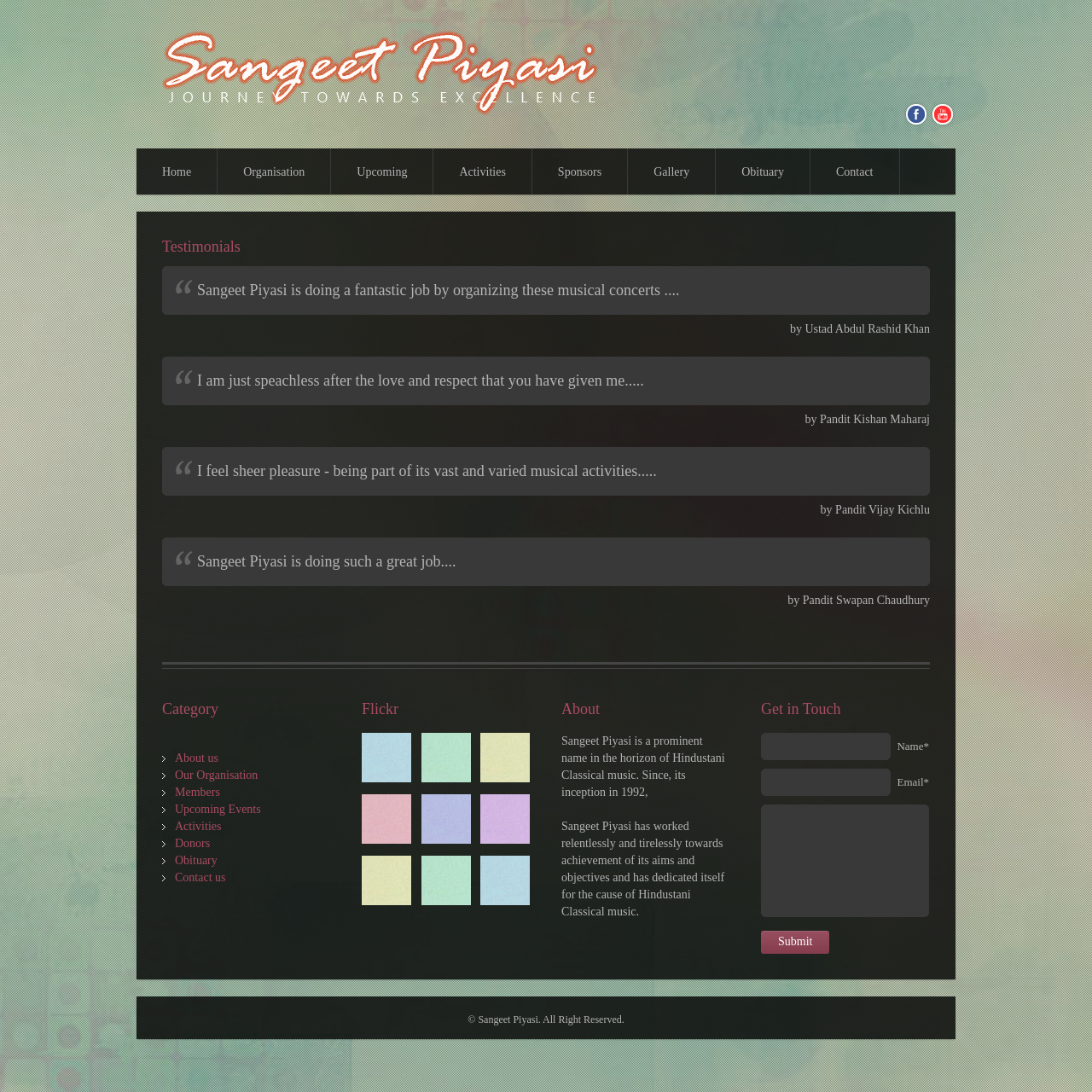Find the bounding box coordinates for the area that should be clicked to accomplish the instruction: "Click on the Facebook link".

[0.827, 0.093, 0.851, 0.116]